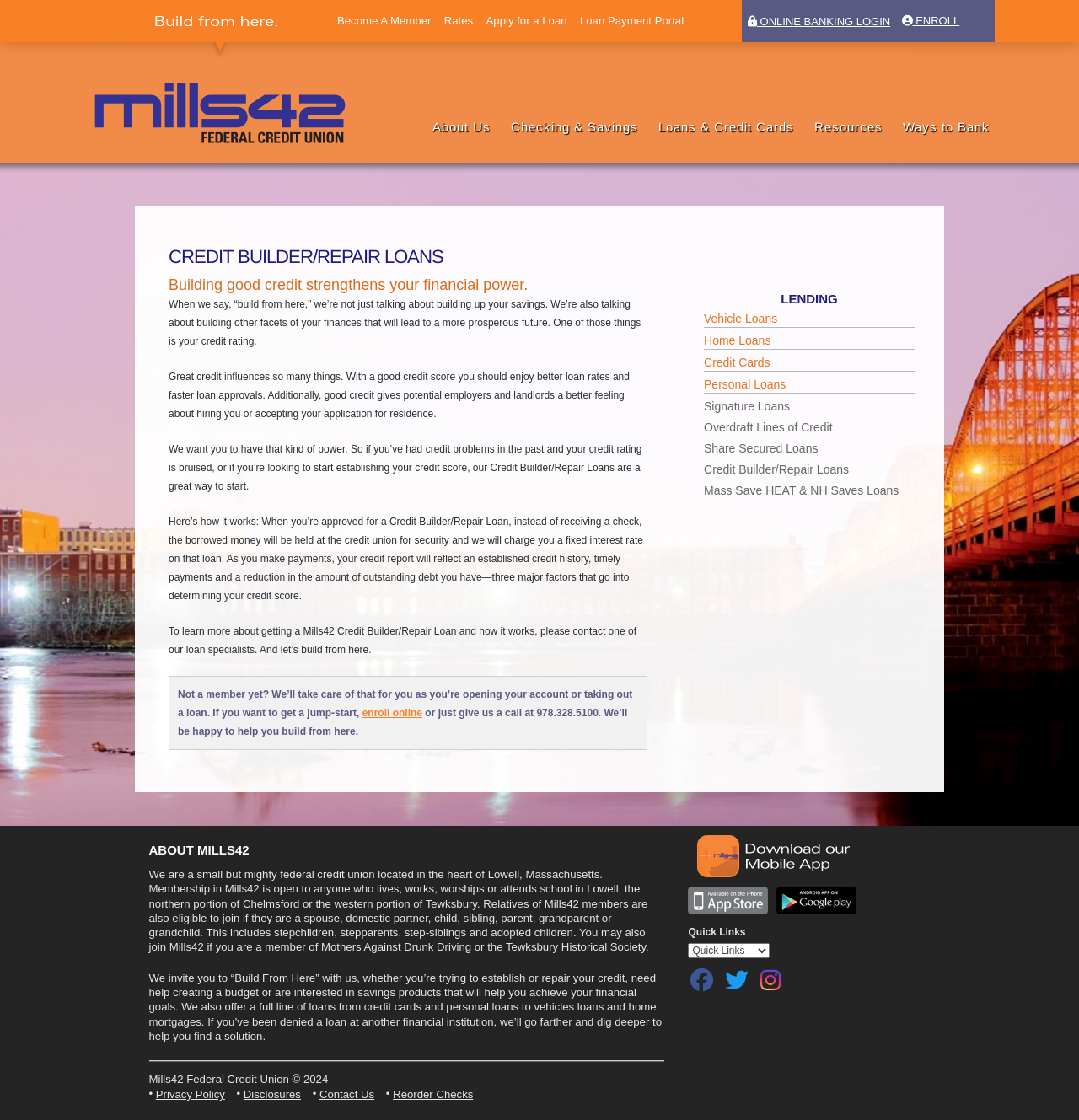Answer the question using only one word or a concise phrase: What is the name of the credit union?

Mills42 Federal Credit Union